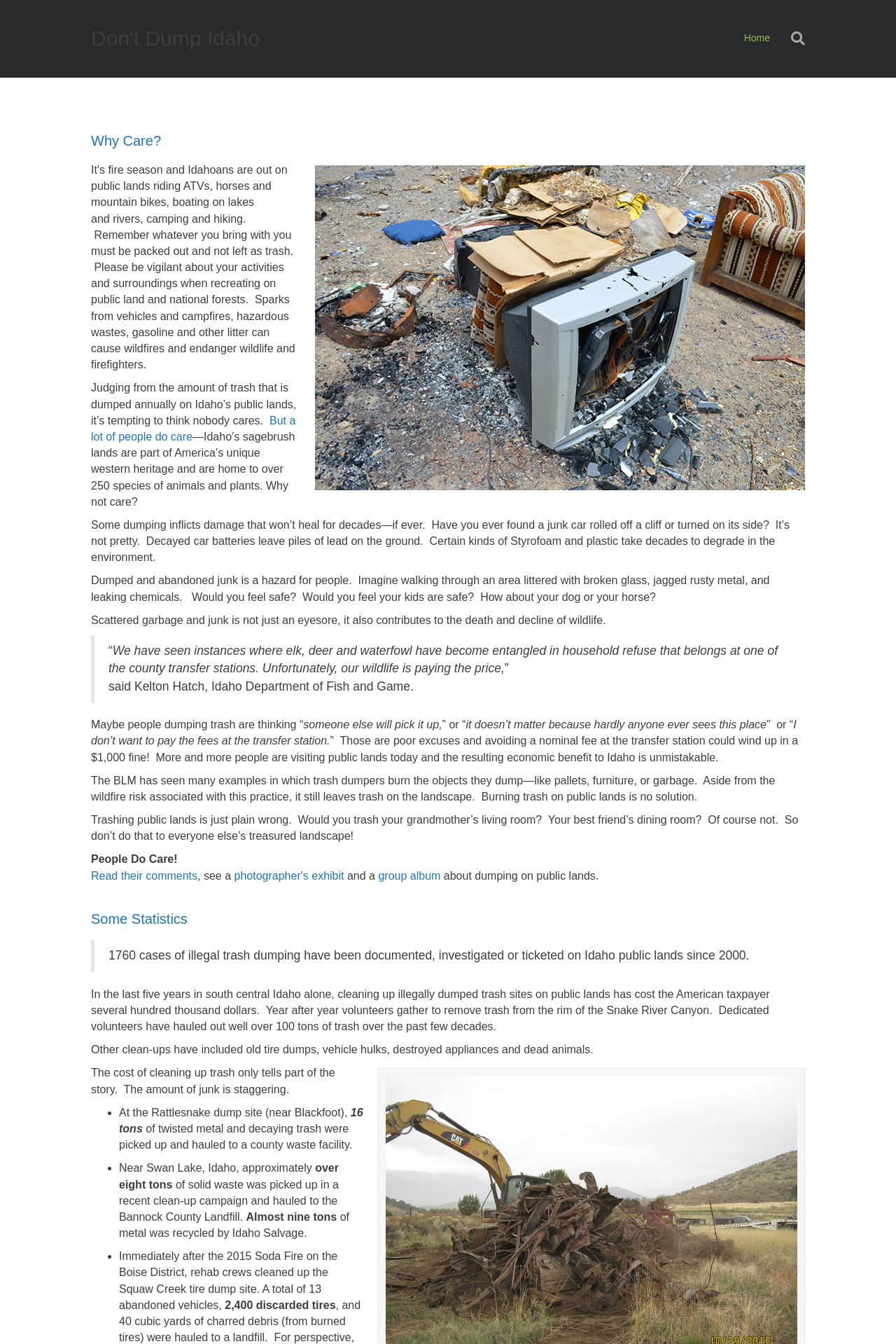Locate the bounding box coordinates of the clickable region necessary to complete the following instruction: "Learn more about 'Scrap Metal from the Stockton Dump'". Provide the coordinates in the format of four float numbers between 0 and 1, i.e., [left, top, right, bottom].

[0.43, 0.91, 0.89, 0.919]